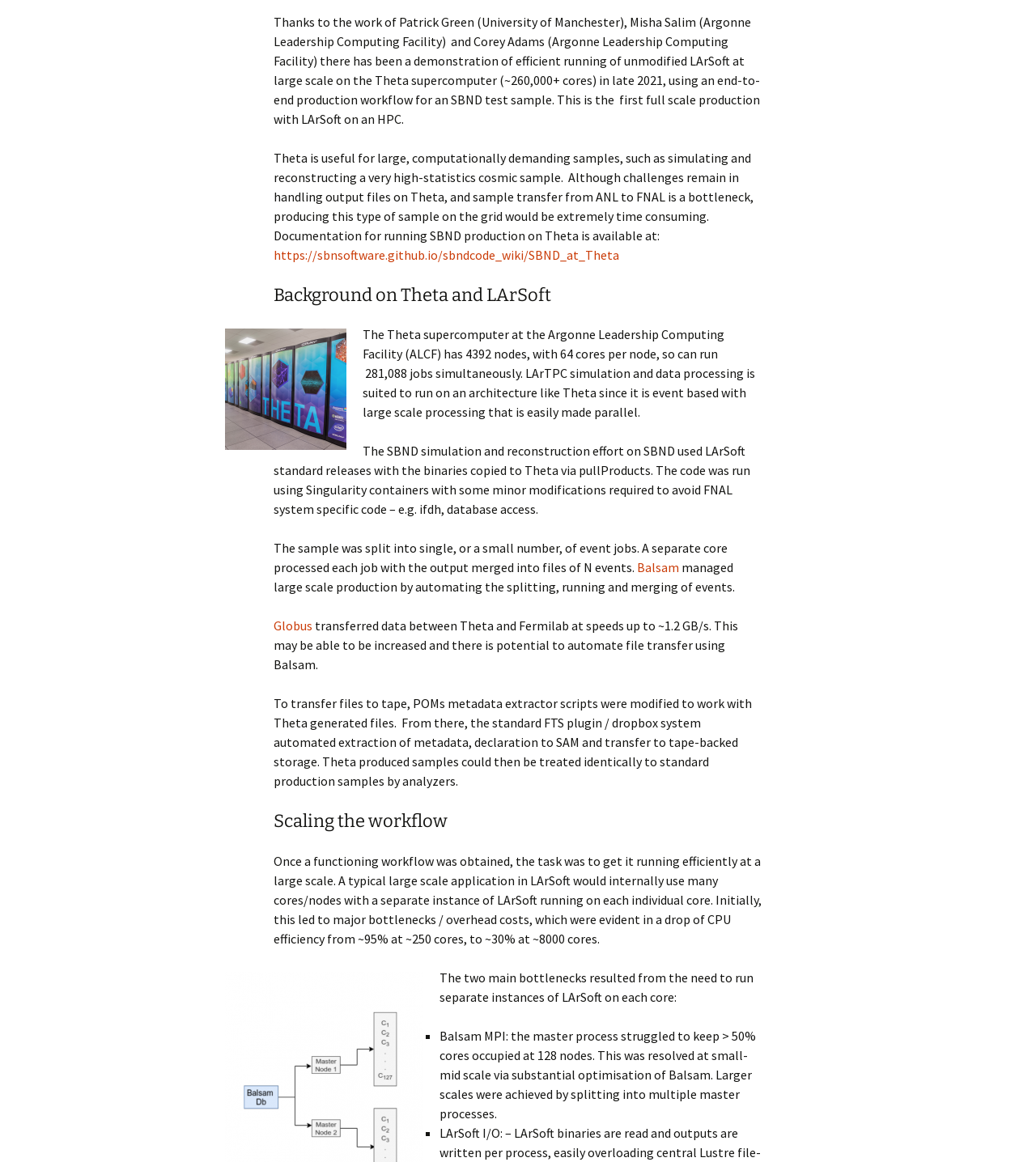Please predict the bounding box coordinates (top-left x, top-left y, bottom-right x, bottom-right y) for the UI element in the screenshot that fits the description: Continuous Integration

[0.422, 0.017, 0.578, 0.049]